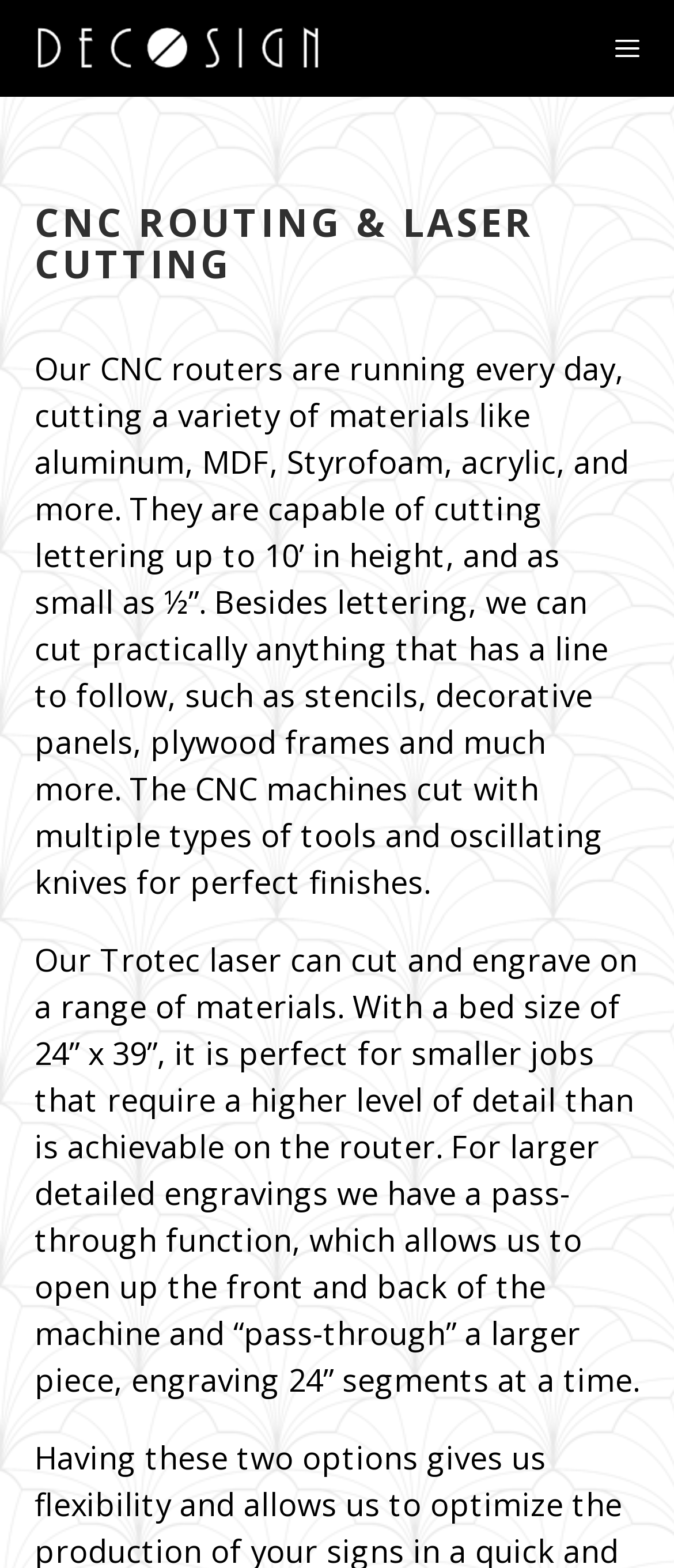Generate a thorough explanation of the webpage's elements.

The webpage is about CNC routing and laser cutting services offered by Decosign Unlimited Signage. At the top left corner, there is a link and an image with the company name. On the top right corner, there is a button labeled "MENU" that controls a mobile menu.

Below the top section, there is a header with a heading that reads "CNC ROUTING & LASER CUTTING" in a prominent font. Underneath the heading, there is a paragraph of text that describes the capabilities of the CNC routers, including the types of materials they can cut and the size range of the cuts.

Further down, there is another paragraph of text that describes the capabilities of the Trotec laser, including its bed size, the types of materials it can cut and engrave, and its pass-through function for larger detailed engravings.